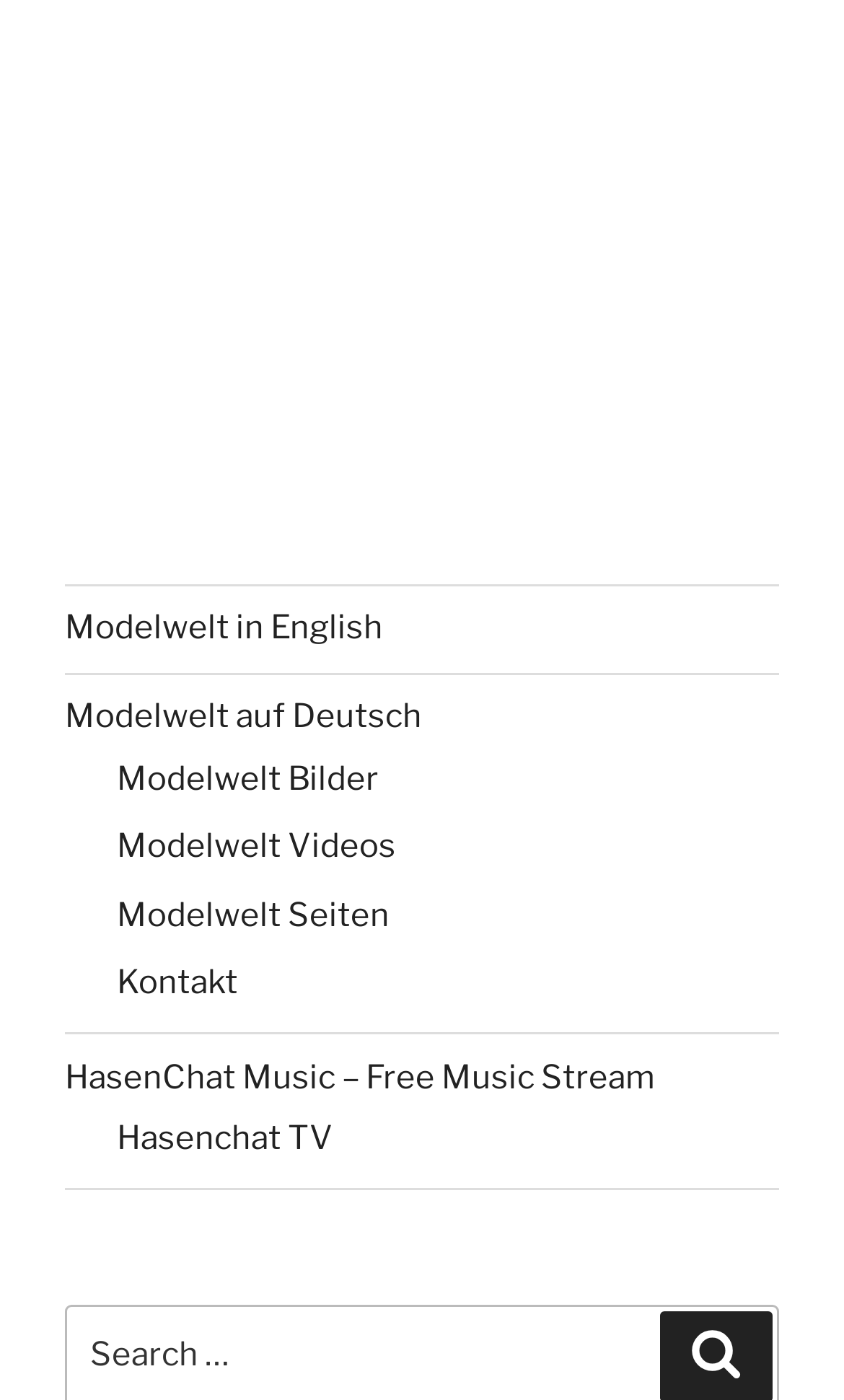Locate the bounding box coordinates of the element that should be clicked to execute the following instruction: "Browse Modelwelt Bilder".

[0.138, 0.542, 0.449, 0.57]